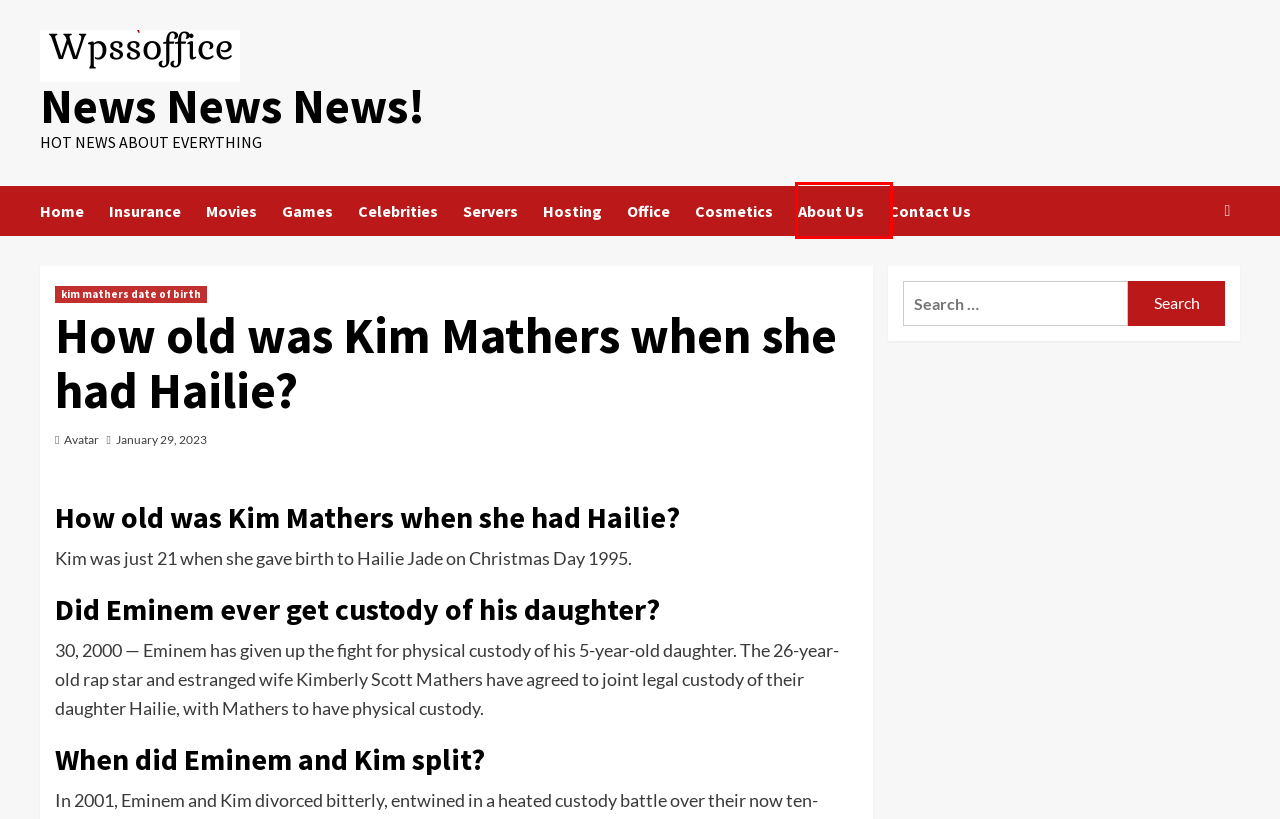You have a screenshot showing a webpage with a red bounding box highlighting an element. Choose the webpage description that best fits the new webpage after clicking the highlighted element. The descriptions are:
A. Home - News News News!
B. ﻿kim mathers date of birth Archives - News News News!
C. MS Office Archives - News News News!
D. January 2023 - News News News!
E. Cosmetics Archives - News News News!
F. About Us - News News News!
G. Servers Archives - News News News!
H. Games Archives - News News News!

F